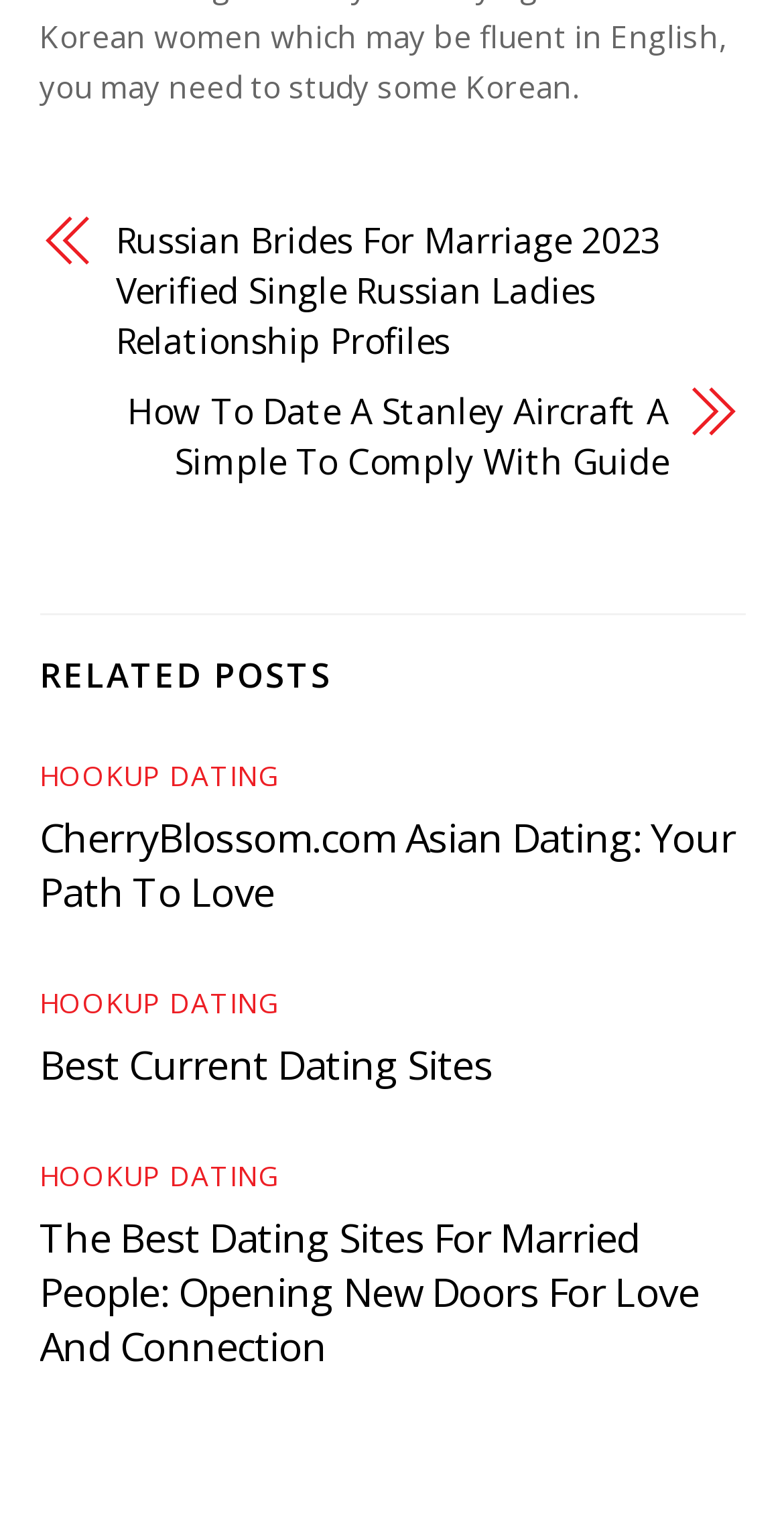Provide a one-word or short-phrase response to the question:
How many articles are listed under 'RELATED POSTS'?

3